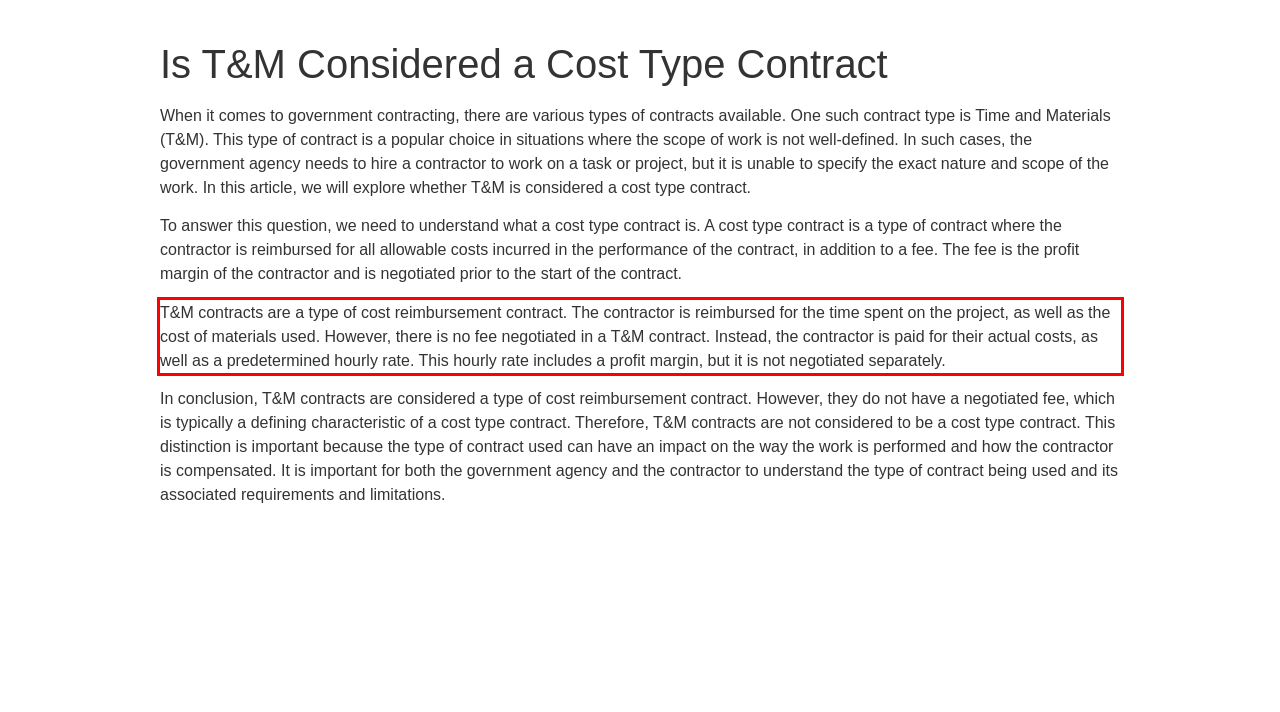Within the provided webpage screenshot, find the red rectangle bounding box and perform OCR to obtain the text content.

T&M contracts are a type of cost reimbursement contract. The contractor is reimbursed for the time spent on the project, as well as the cost of materials used. However, there is no fee negotiated in a T&M contract. Instead, the contractor is paid for their actual costs, as well as a predetermined hourly rate. This hourly rate includes a profit margin, but it is not negotiated separately.